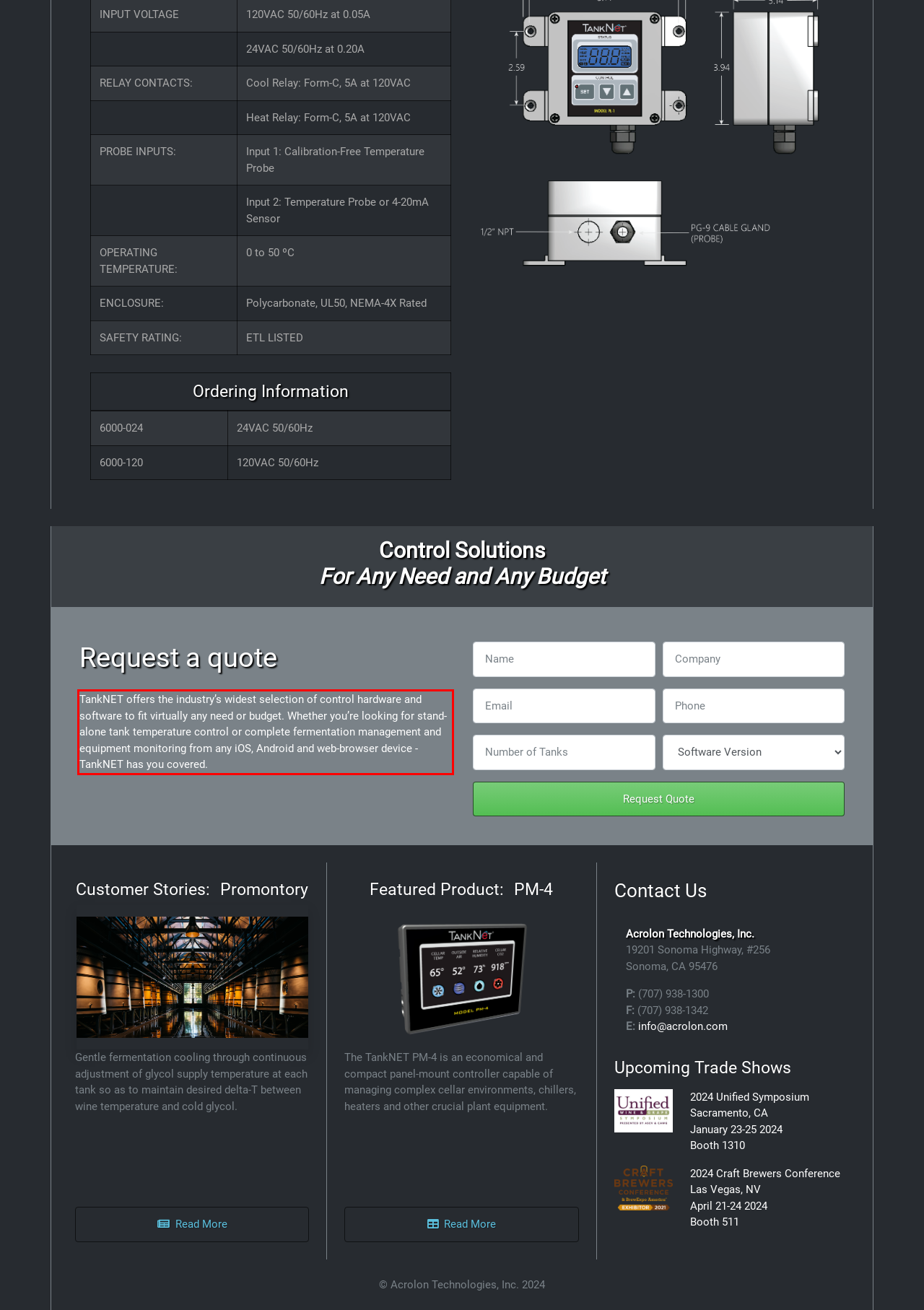Within the screenshot of a webpage, identify the red bounding box and perform OCR to capture the text content it contains.

TankNET offers the industry’s widest selection of control hardware and software to fit virtually any need or budget. Whether you’re looking for stand-alone tank temperature control or complete fermentation management and equipment monitoring from any iOS, Android and web-browser device - TankNET has you covered.